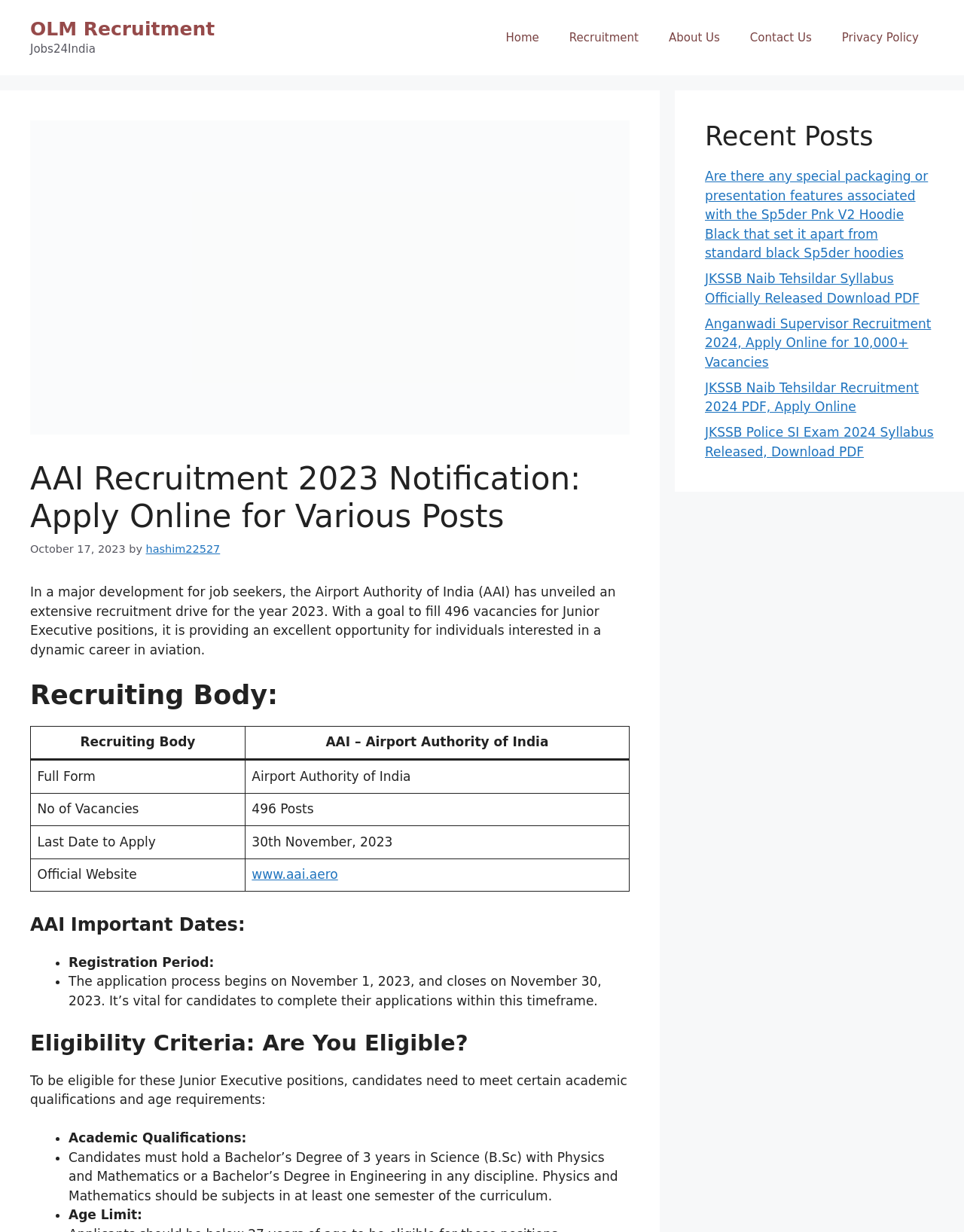Determine the bounding box coordinates of the clickable region to follow the instruction: "Click on the 'Home' link".

[0.509, 0.012, 0.575, 0.049]